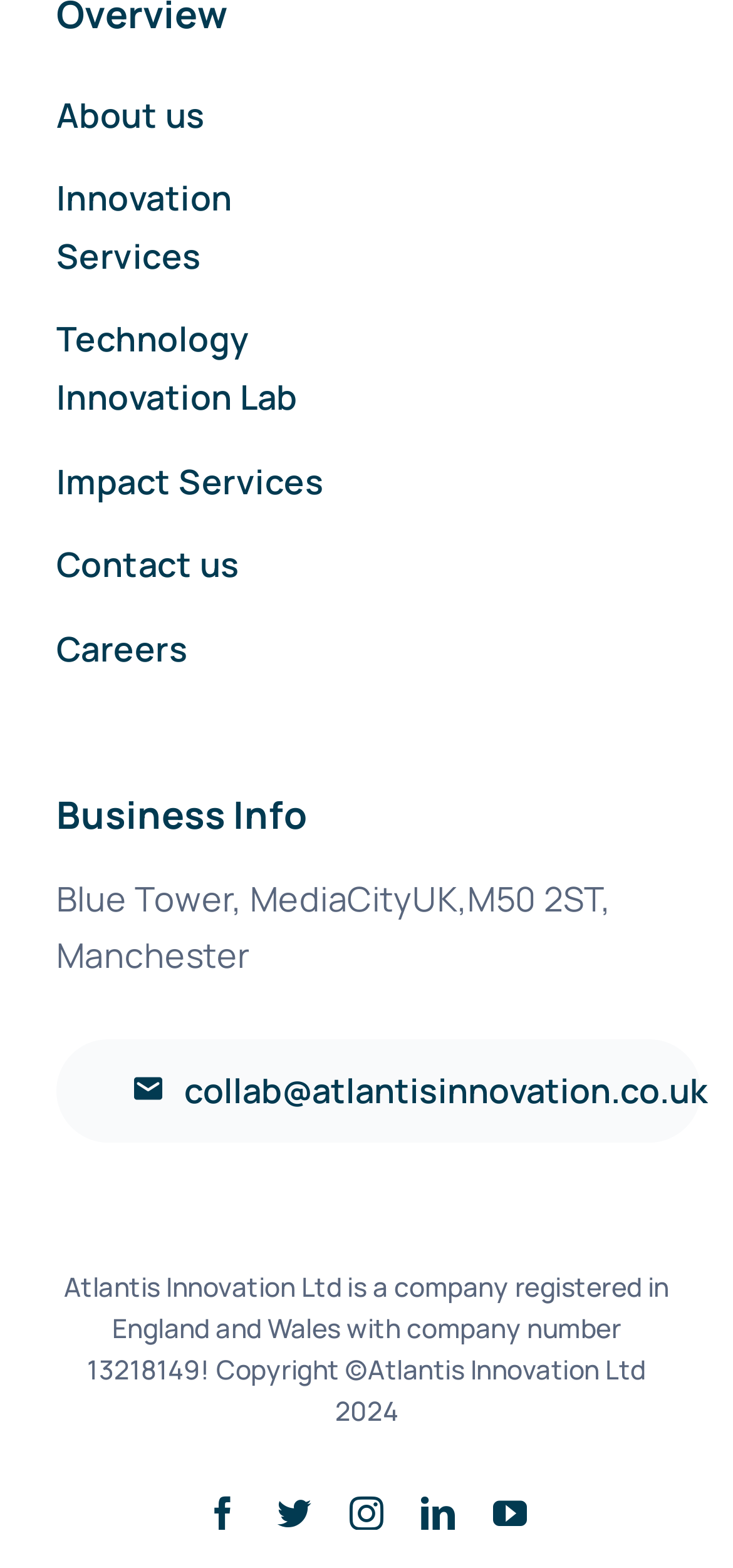What is the company's registered address?
From the screenshot, provide a brief answer in one word or phrase.

Blue Tower, MediaCityUK, M50 2ST, Manchester